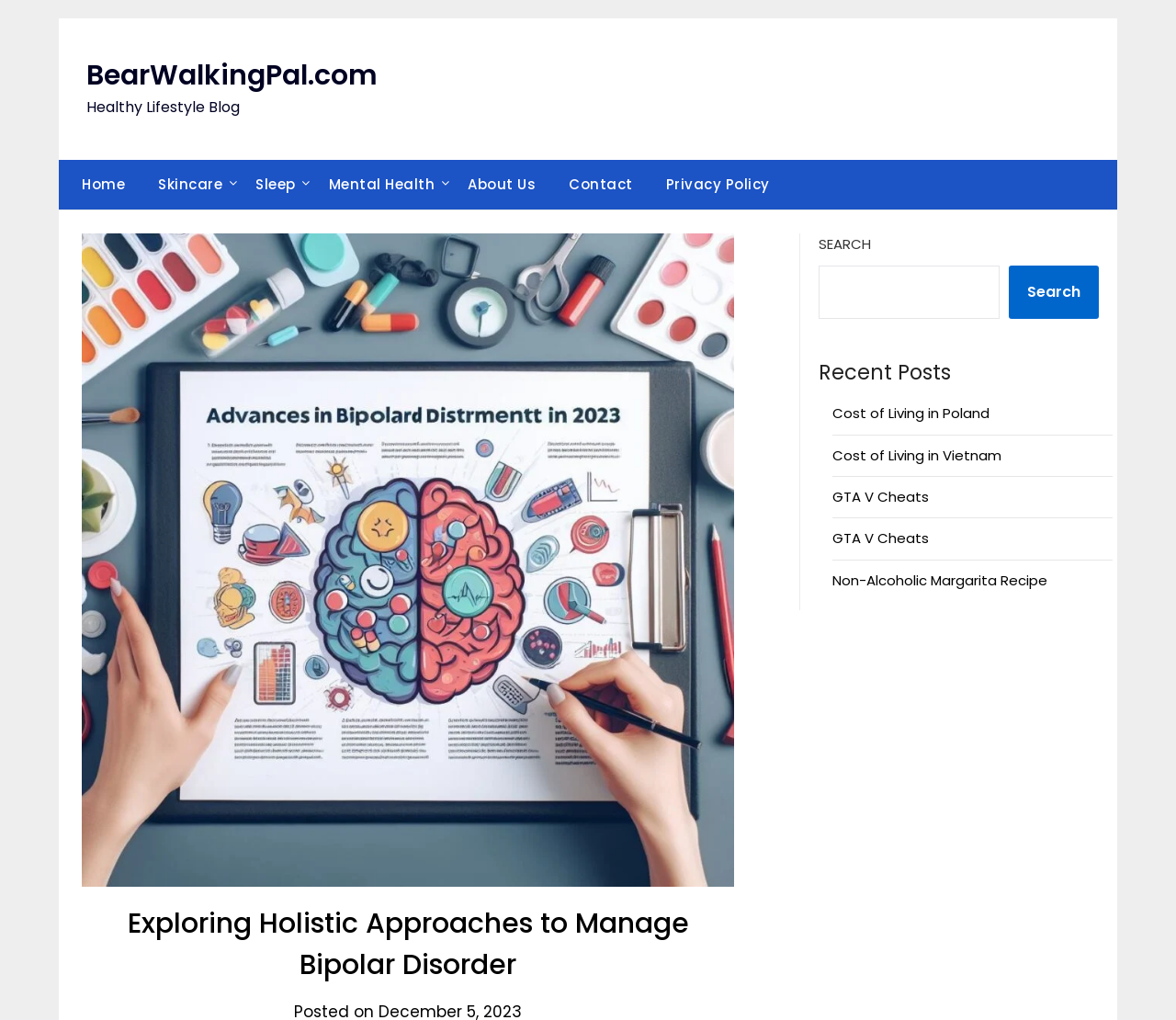Determine the bounding box coordinates for the UI element with the following description: "GTA V Cheats". The coordinates should be four float numbers between 0 and 1, represented as [left, top, right, bottom].

[0.708, 0.518, 0.79, 0.537]